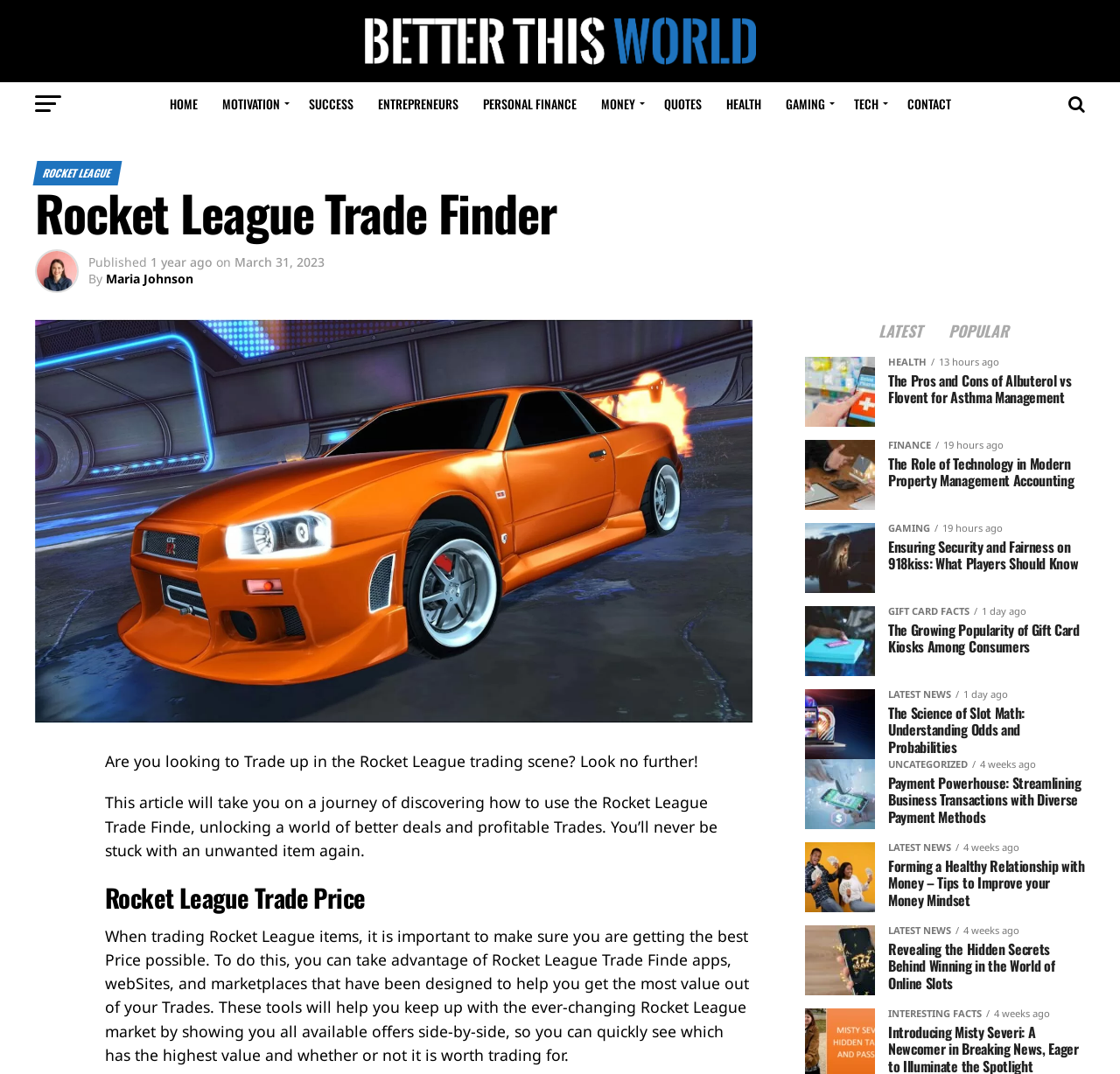Please give a succinct answer using a single word or phrase:
What is the purpose of Rocket League Trade Finder?

To get better deals